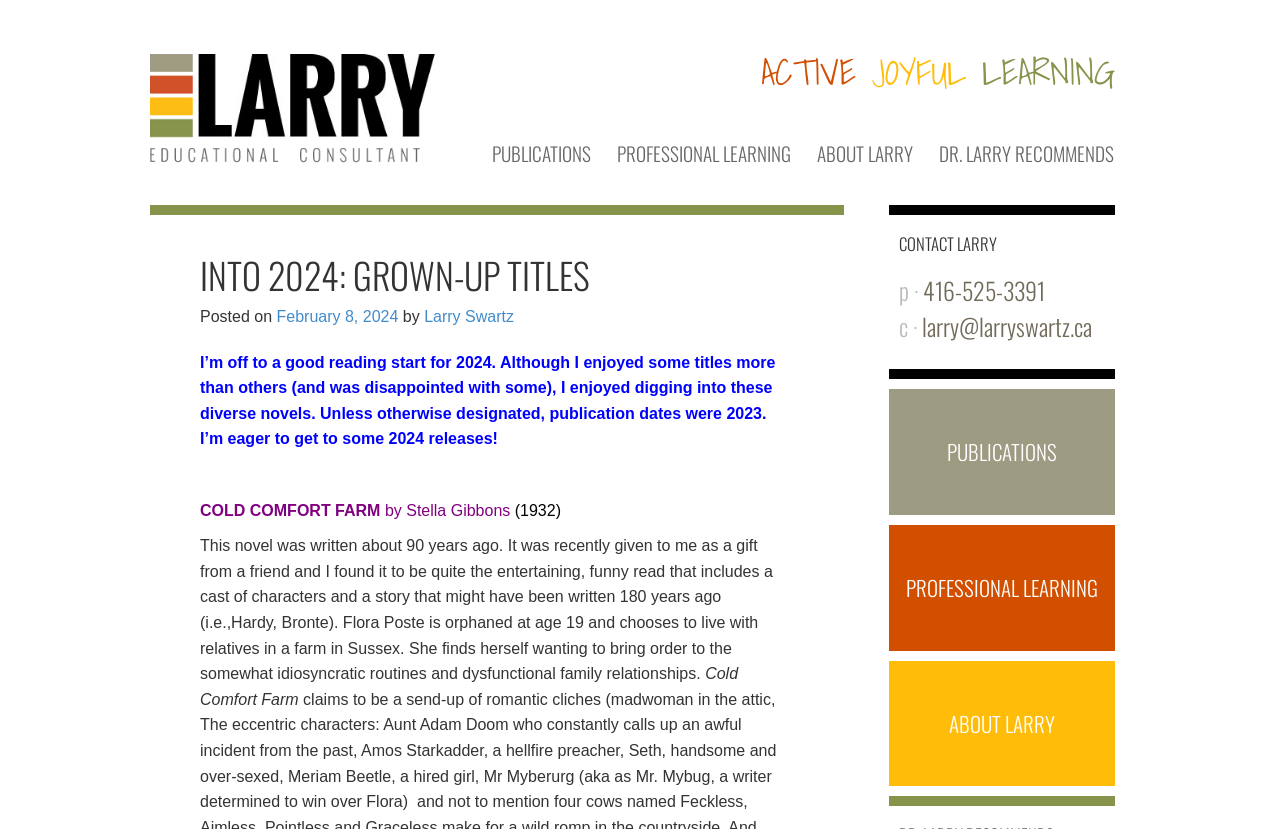Please determine the primary heading and provide its text.

INTO 2024: GROWN-UP TITLES